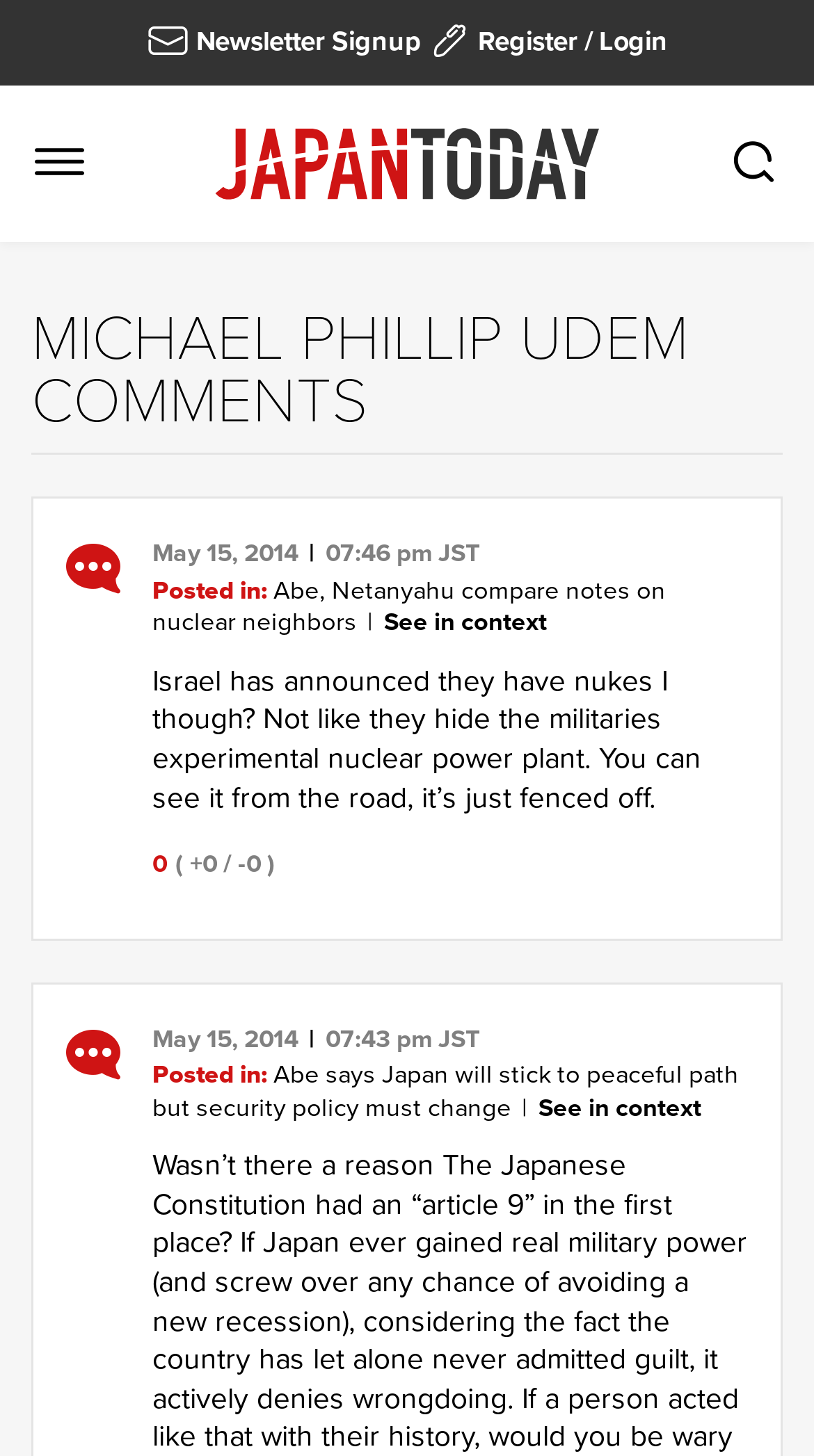What is the time of the first comment?
Please provide a comprehensive answer based on the contents of the image.

I found the time by looking at the static text element with the text '07:46 pm JST' which is a child of the time element with no text.